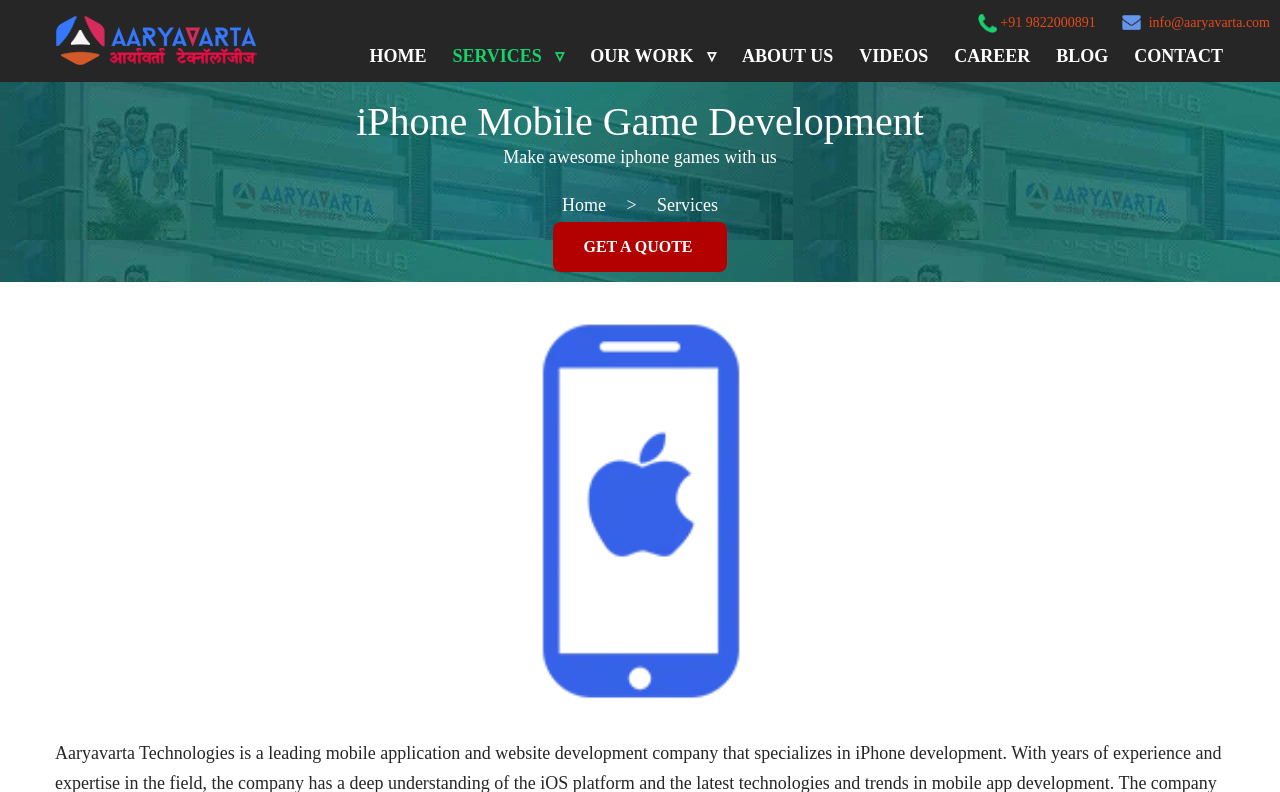Please identify the bounding box coordinates for the region that you need to click to follow this instruction: "Contact Us".

None